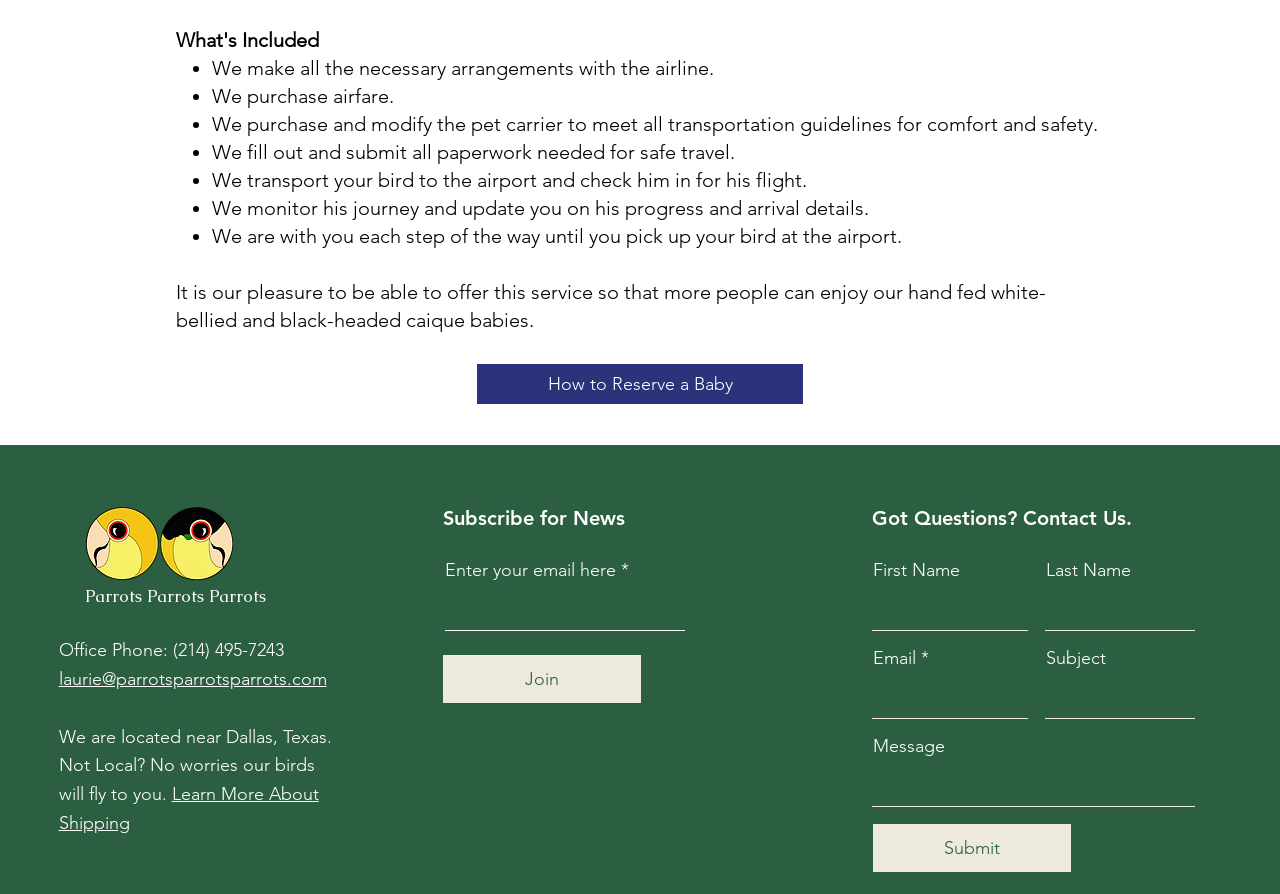Please determine the bounding box coordinates of the area that needs to be clicked to complete this task: 'Click the 'Submit' button'. The coordinates must be four float numbers between 0 and 1, formatted as [left, top, right, bottom].

[0.681, 0.921, 0.838, 0.977]